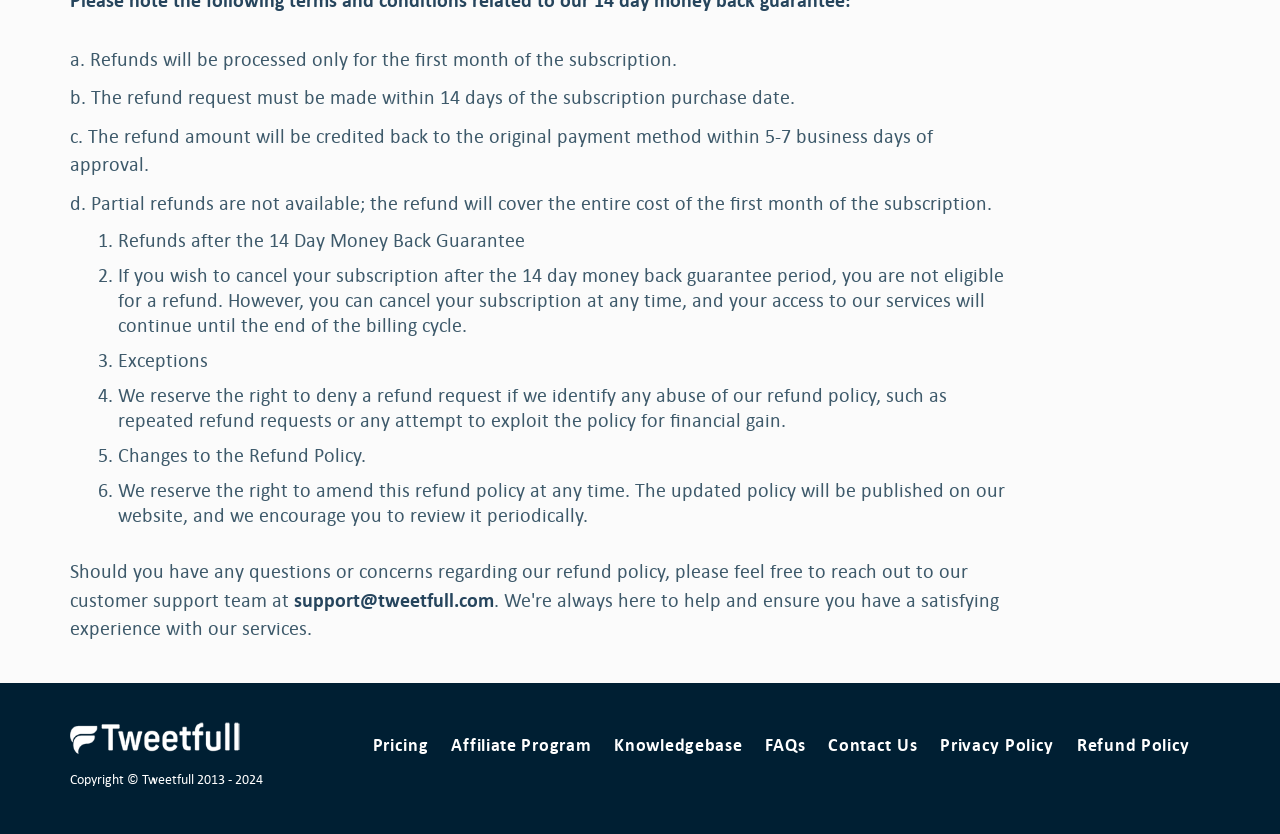Based on the element description: "contact us", identify the UI element and provide its bounding box coordinates. Use four float numbers between 0 and 1, [left, top, right, bottom].

[0.647, 0.878, 0.717, 0.908]